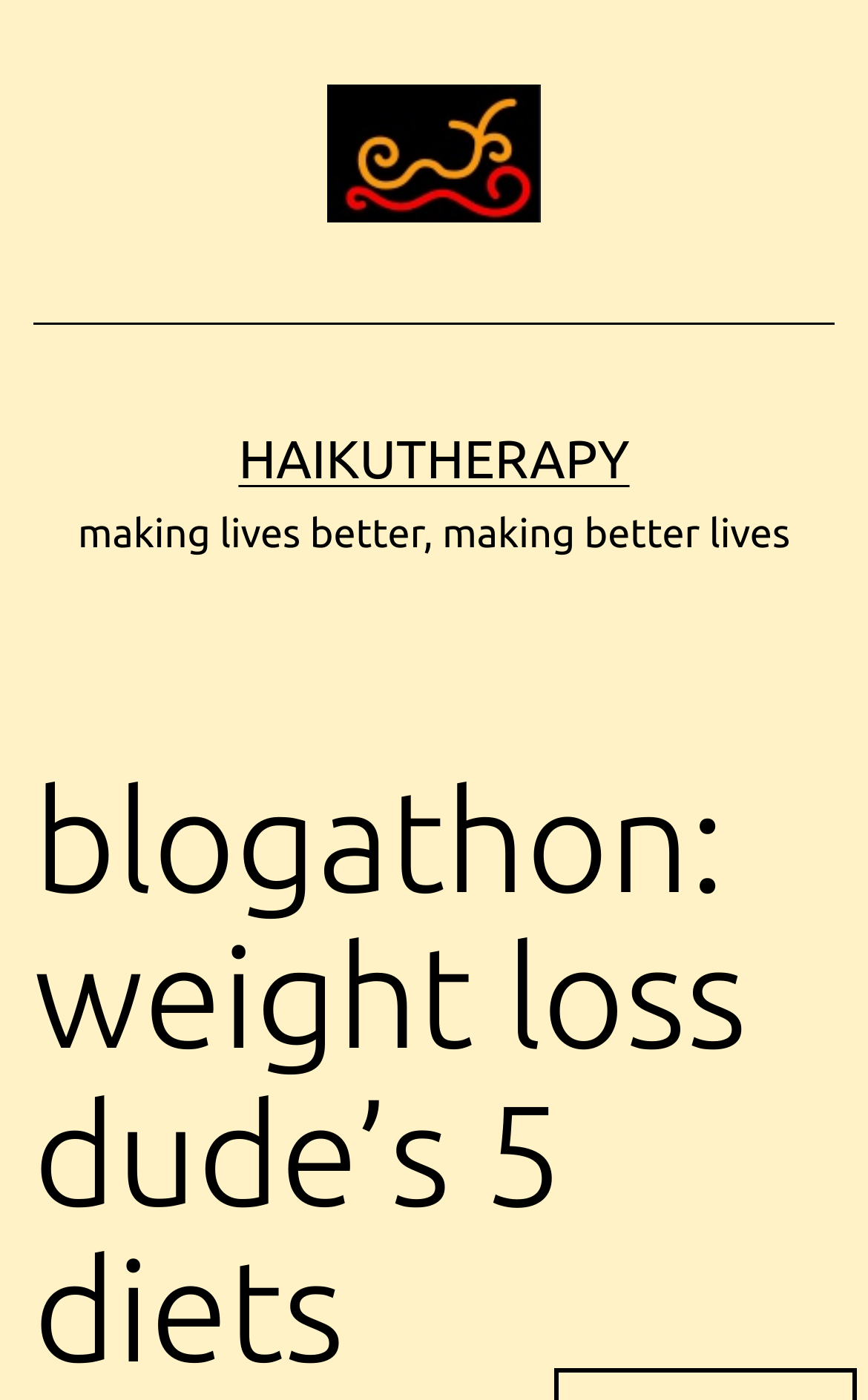For the following element description, predict the bounding box coordinates in the format (top-left x, top-left y, bottom-right x, bottom-right y). All values should be floating point numbers between 0 and 1. Description: Haikutherapy

[0.275, 0.307, 0.725, 0.35]